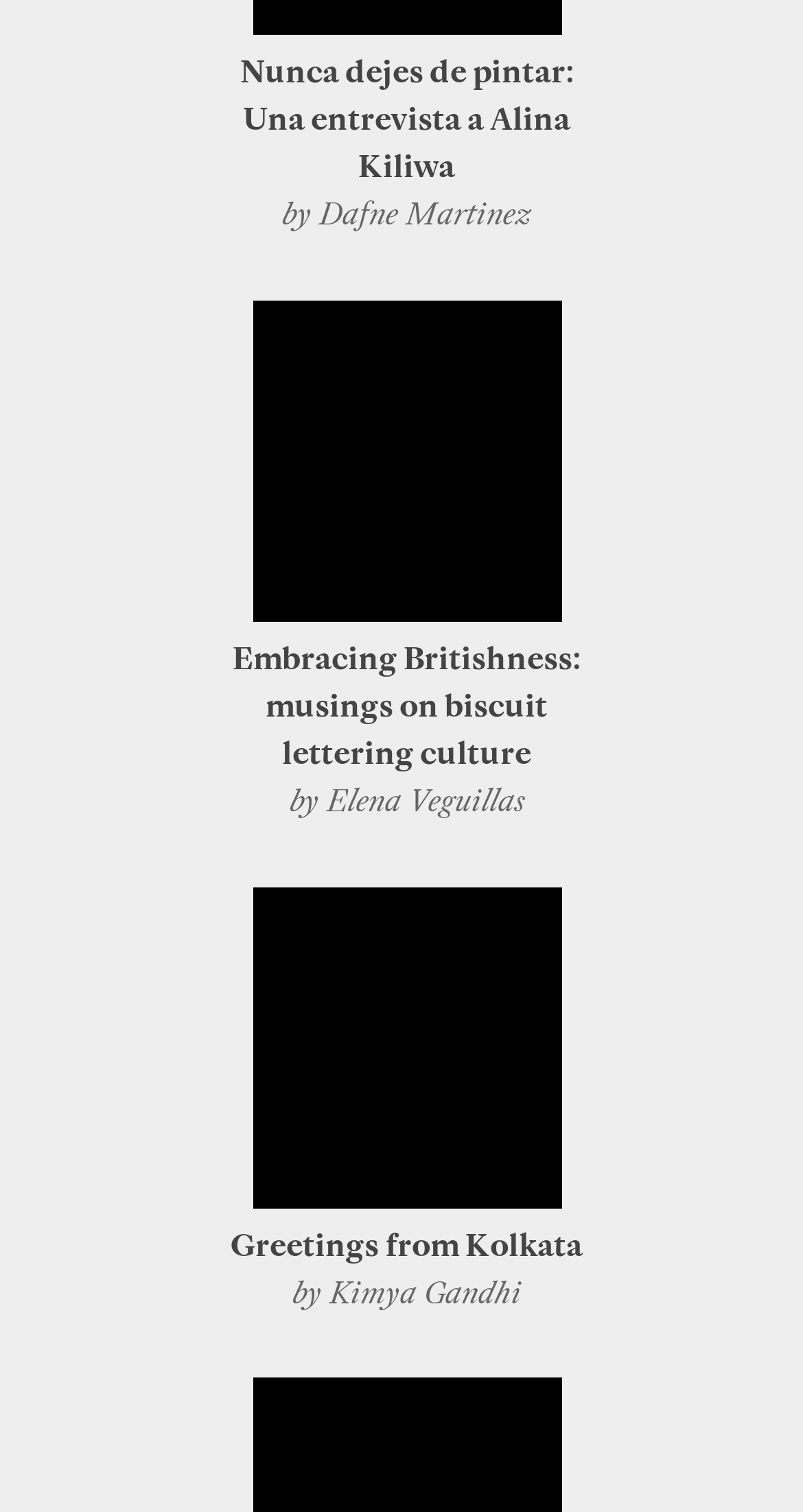Given the element description Greetings from Kolkata, specify the bounding box coordinates of the corresponding UI element in the format (top-left x, top-left y, bottom-right x, bottom-right y). All values must be between 0 and 1.

[0.288, 0.808, 0.726, 0.836]